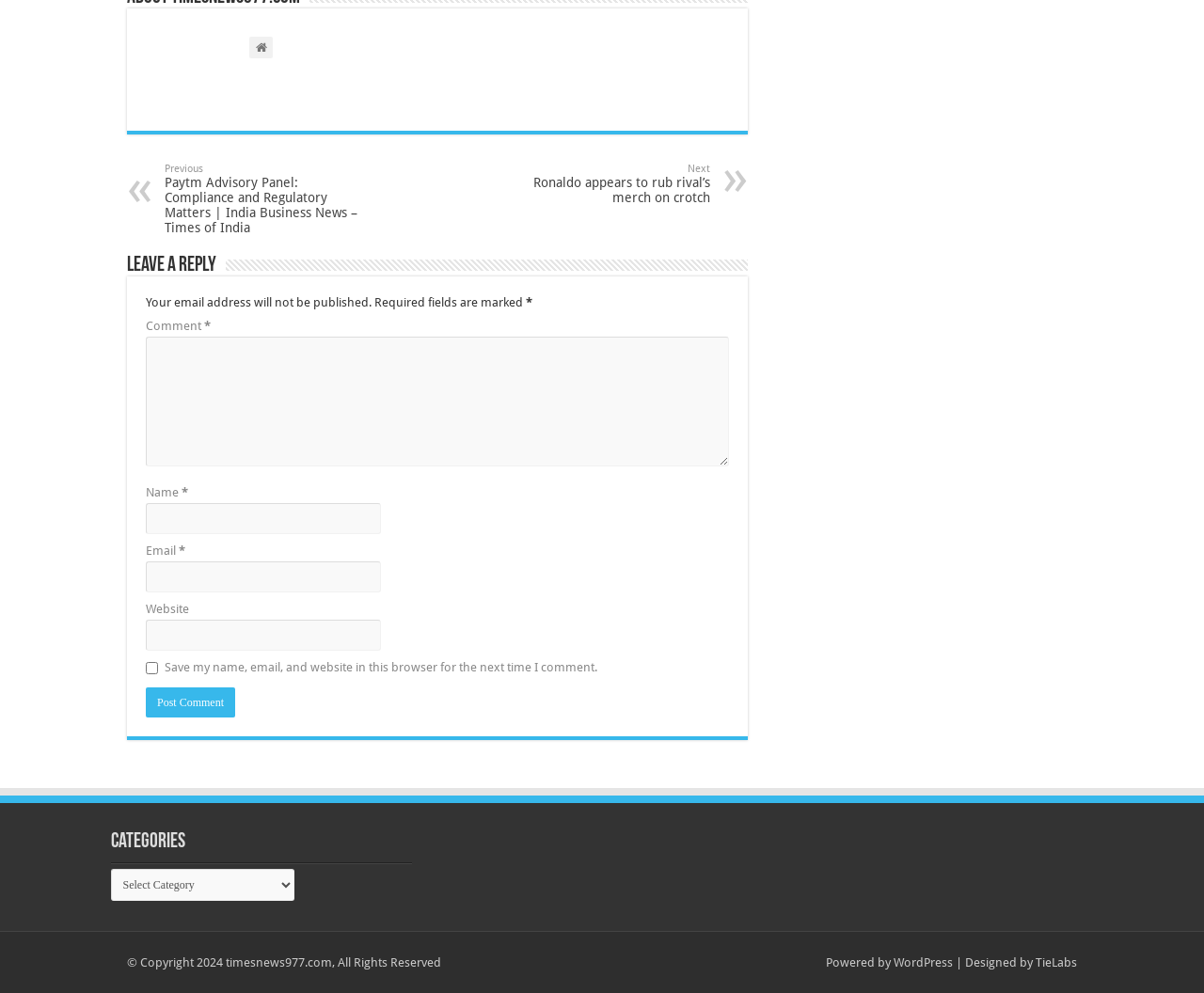Could you find the bounding box coordinates of the clickable area to complete this instruction: "Select a category from the dropdown"?

[0.092, 0.875, 0.244, 0.907]